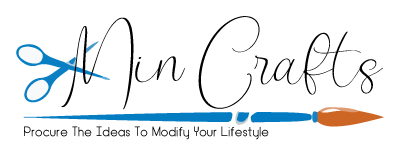Answer the question below with a single word or a brief phrase: 
What is the purpose of the brand 'Min Crafts'?

To inspire and provide ideas